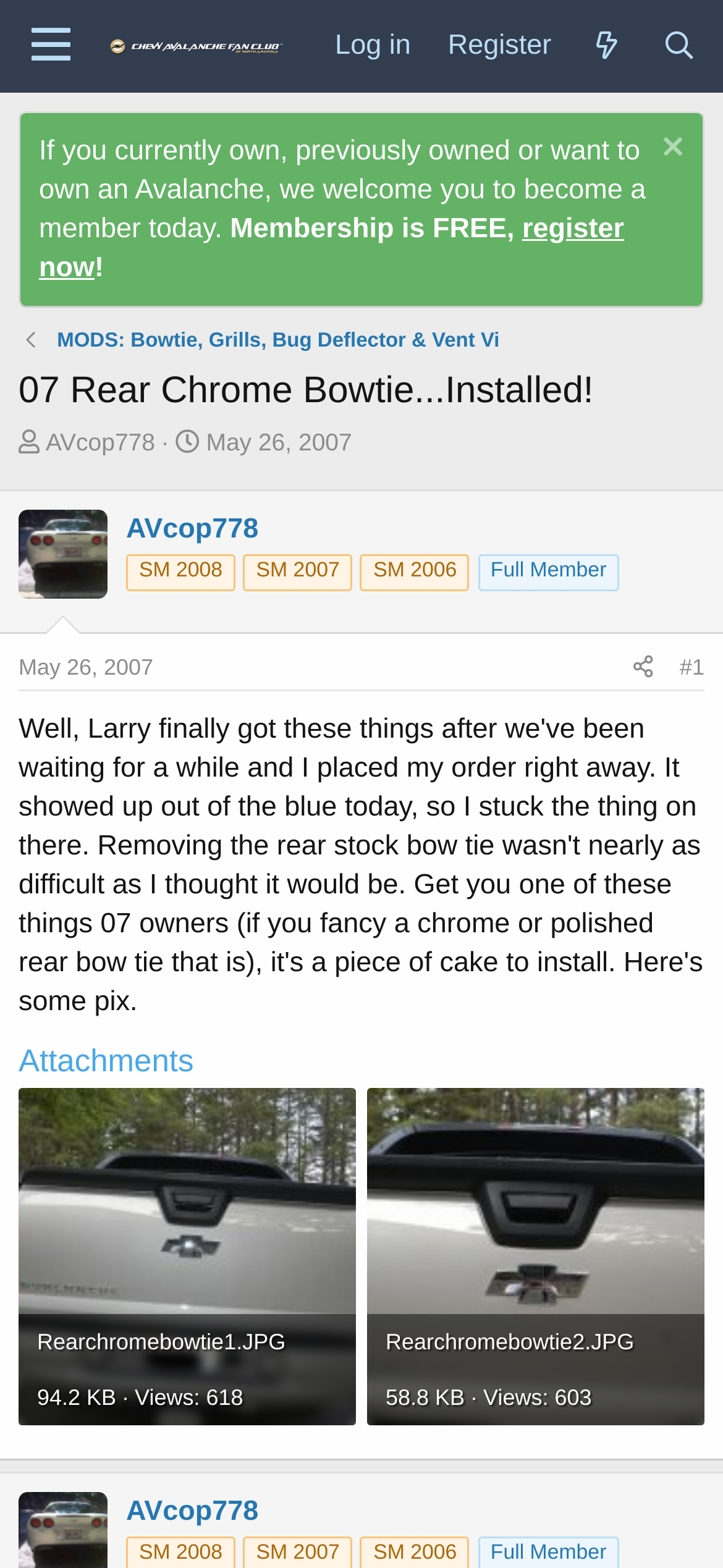Please determine the bounding box coordinates of the element to click in order to execute the following instruction: "Click the 'Menu' button". The coordinates should be four float numbers between 0 and 1, specified as [left, top, right, bottom].

[0.01, 0.0, 0.13, 0.059]